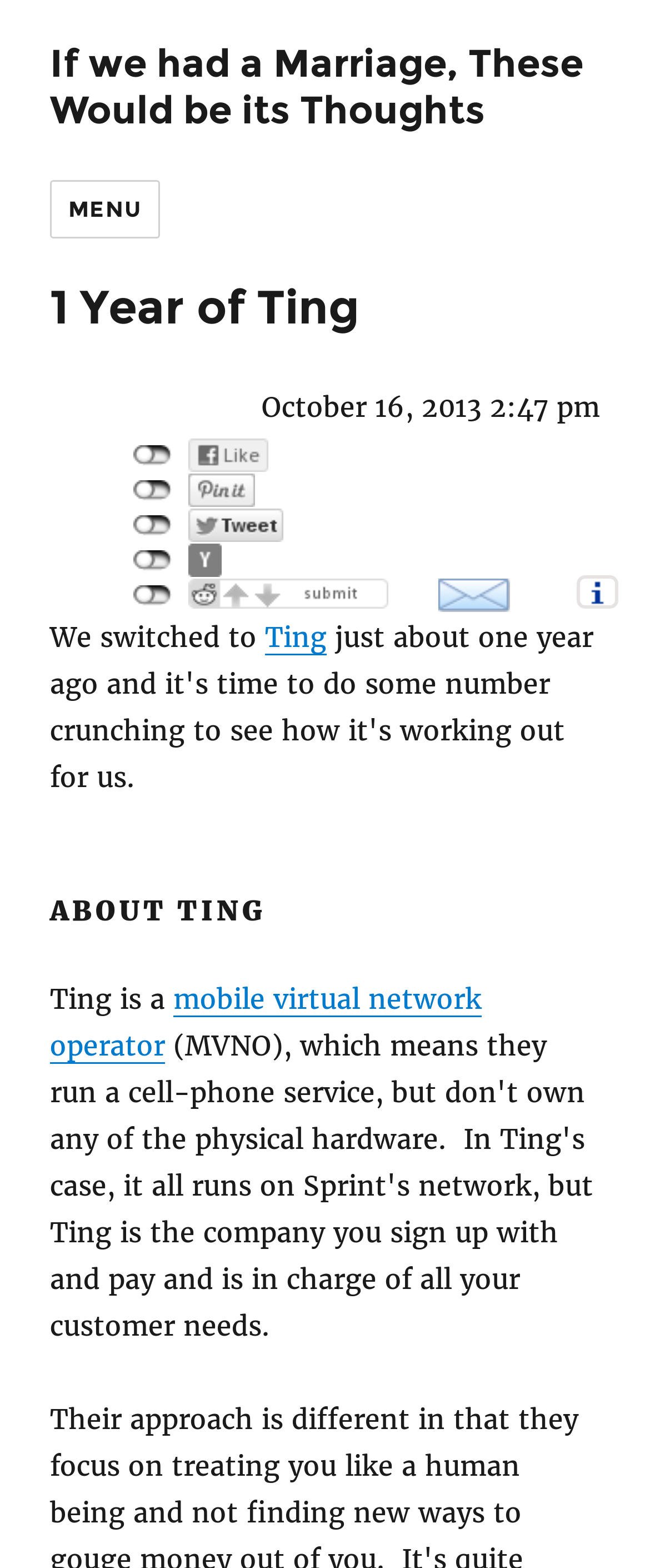Please extract the primary headline from the webpage.

1 Year of Ting